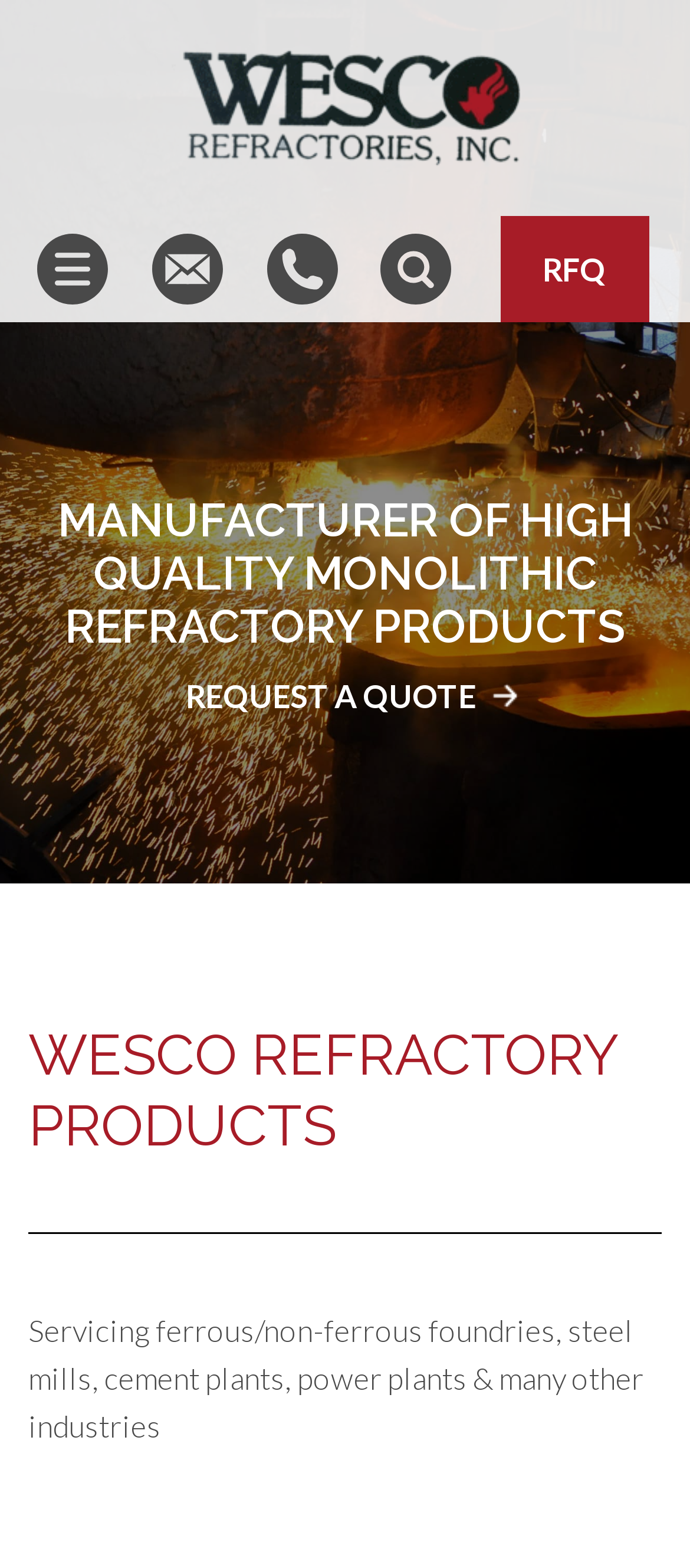Identify the bounding box coordinates of the element that should be clicked to fulfill this task: "Follow Wodwin on social media". The coordinates should be provided as four float numbers between 0 and 1, i.e., [left, top, right, bottom].

None